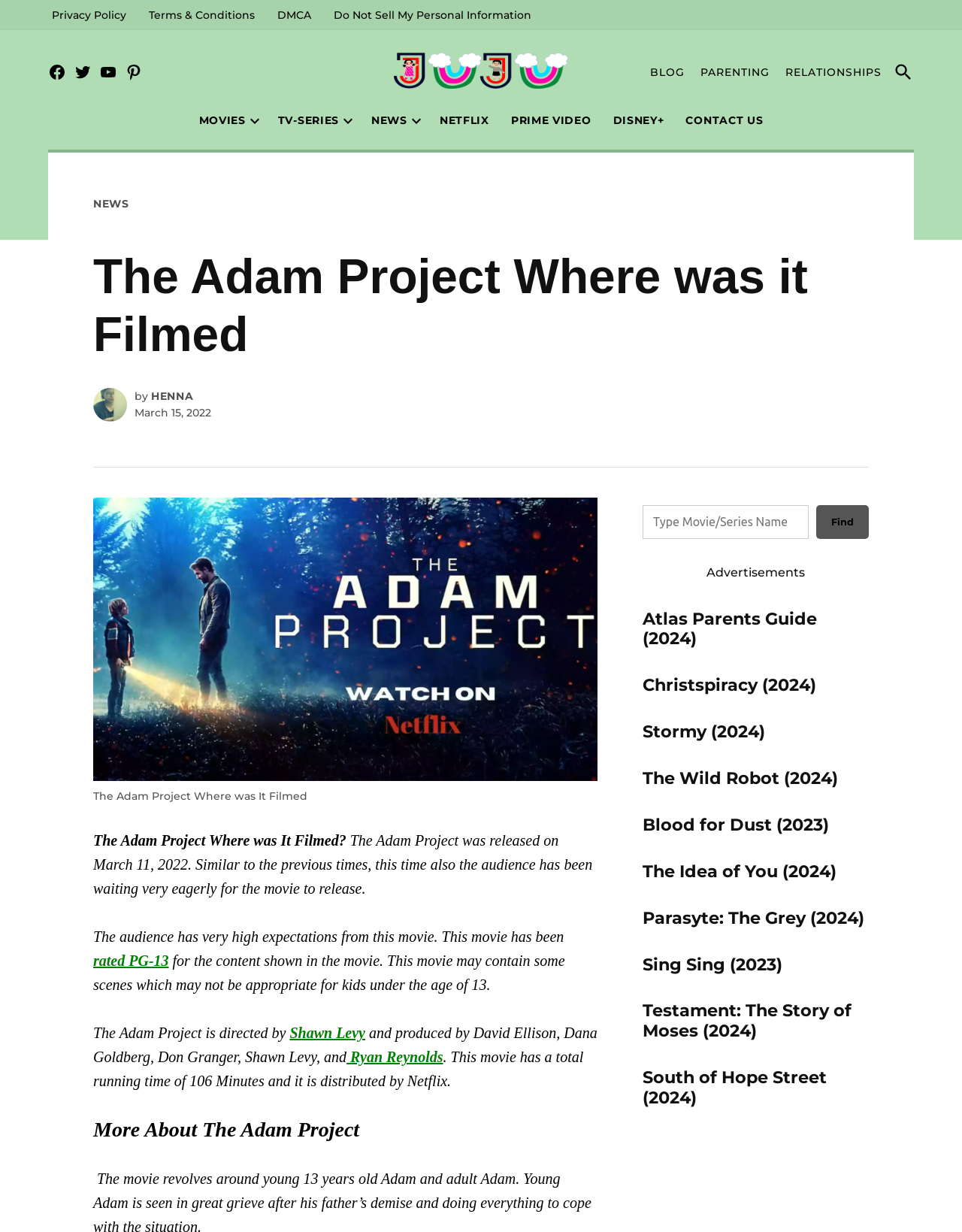Locate the bounding box coordinates of the element's region that should be clicked to carry out the following instruction: "Visit the Netflix page". The coordinates need to be four float numbers between 0 and 1, i.e., [left, top, right, bottom].

[0.449, 0.089, 0.516, 0.106]